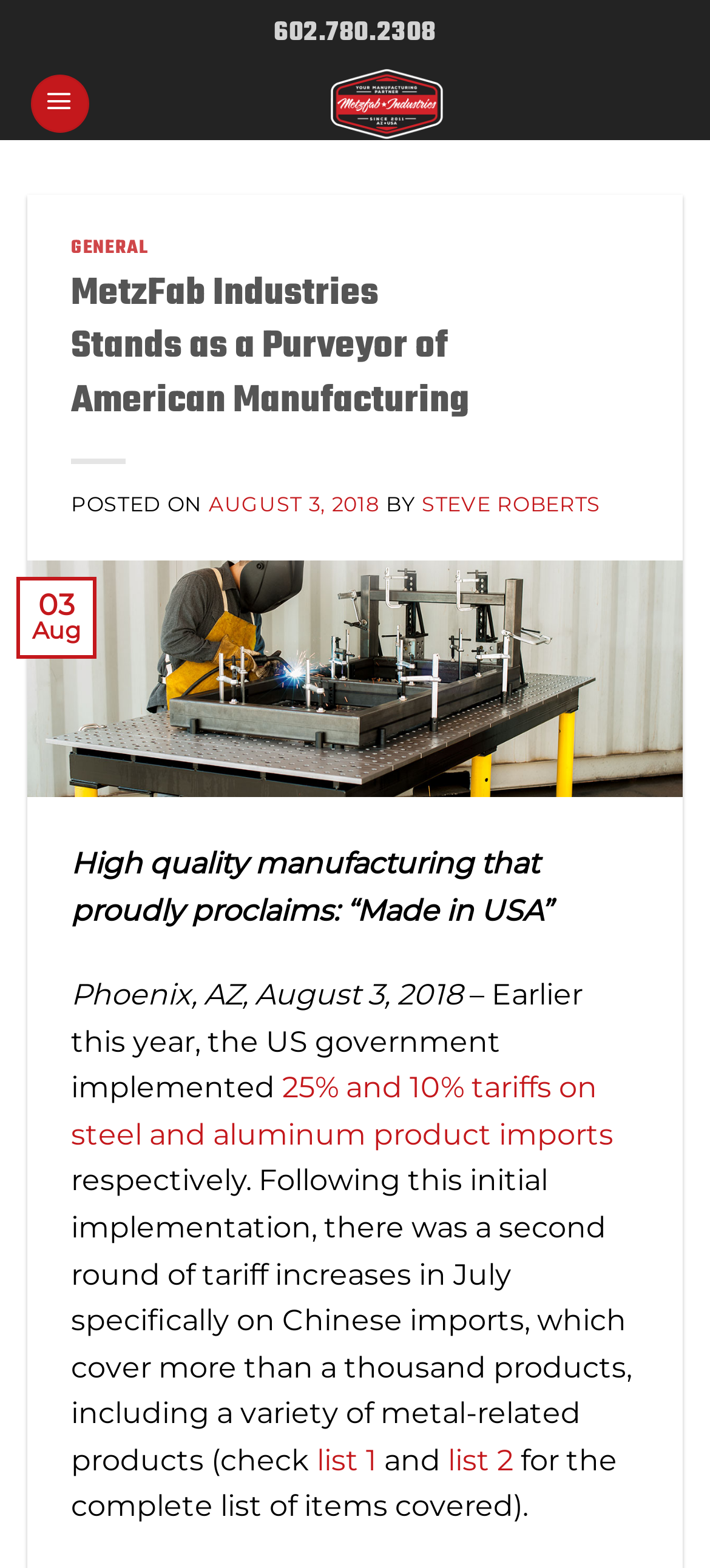Determine the bounding box coordinates for the UI element matching this description: "August 3, 2018March 8, 2023".

[0.294, 0.313, 0.534, 0.329]